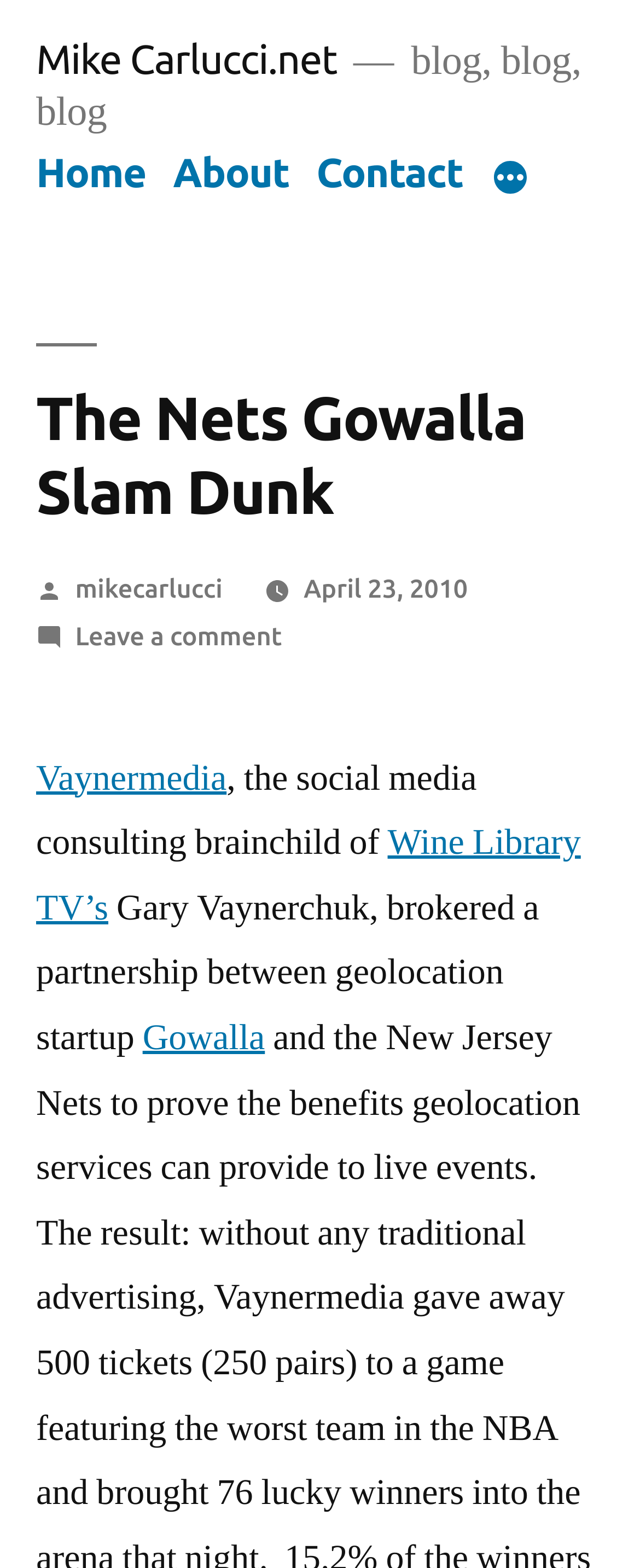Find the bounding box coordinates of the clickable area that will achieve the following instruction: "view about page".

[0.27, 0.096, 0.452, 0.125]